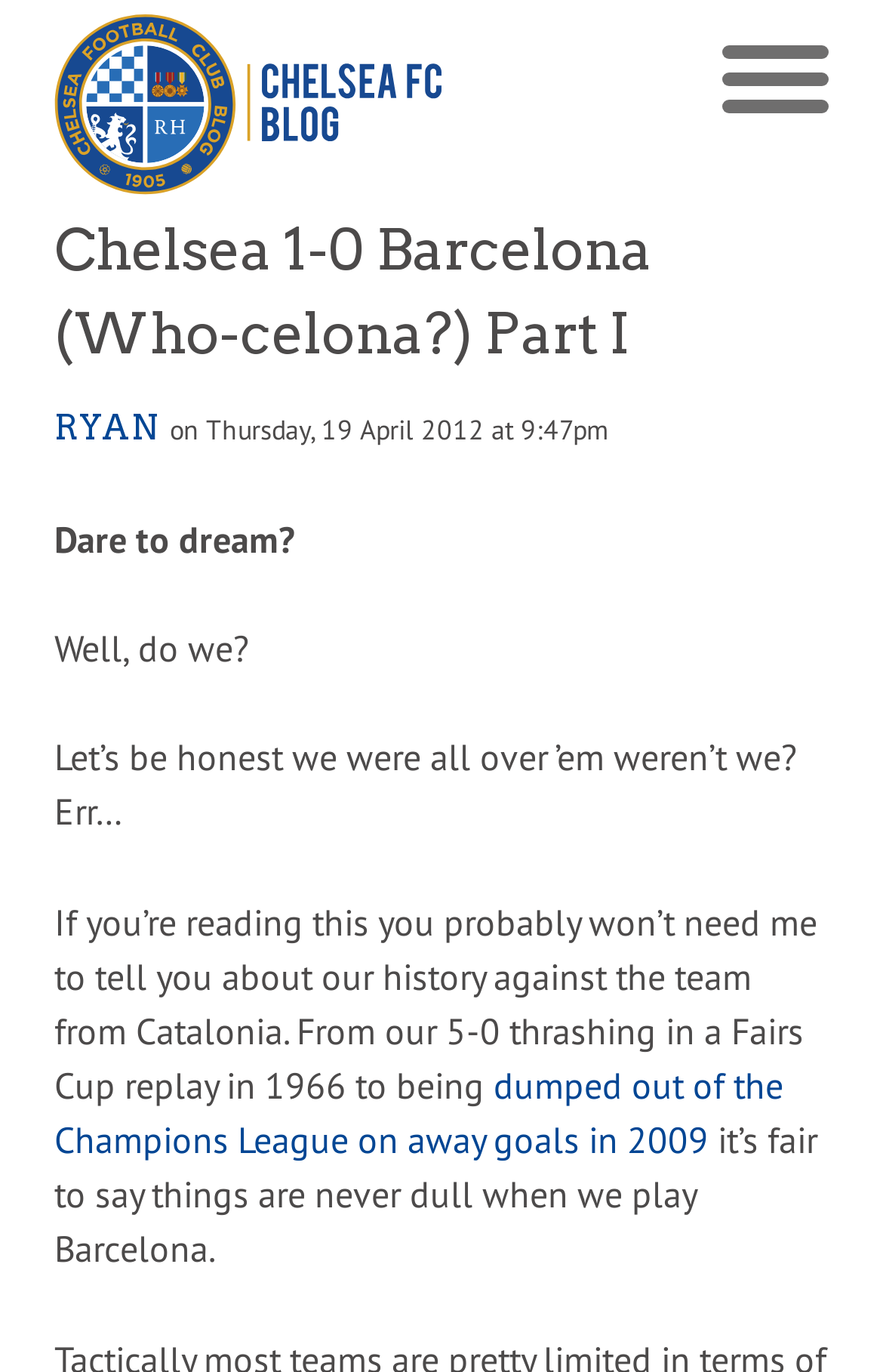Using the provided element description: "Ryan", identify the bounding box coordinates. The coordinates should be four floats between 0 and 1 in the order [left, top, right, bottom].

[0.062, 0.297, 0.182, 0.327]